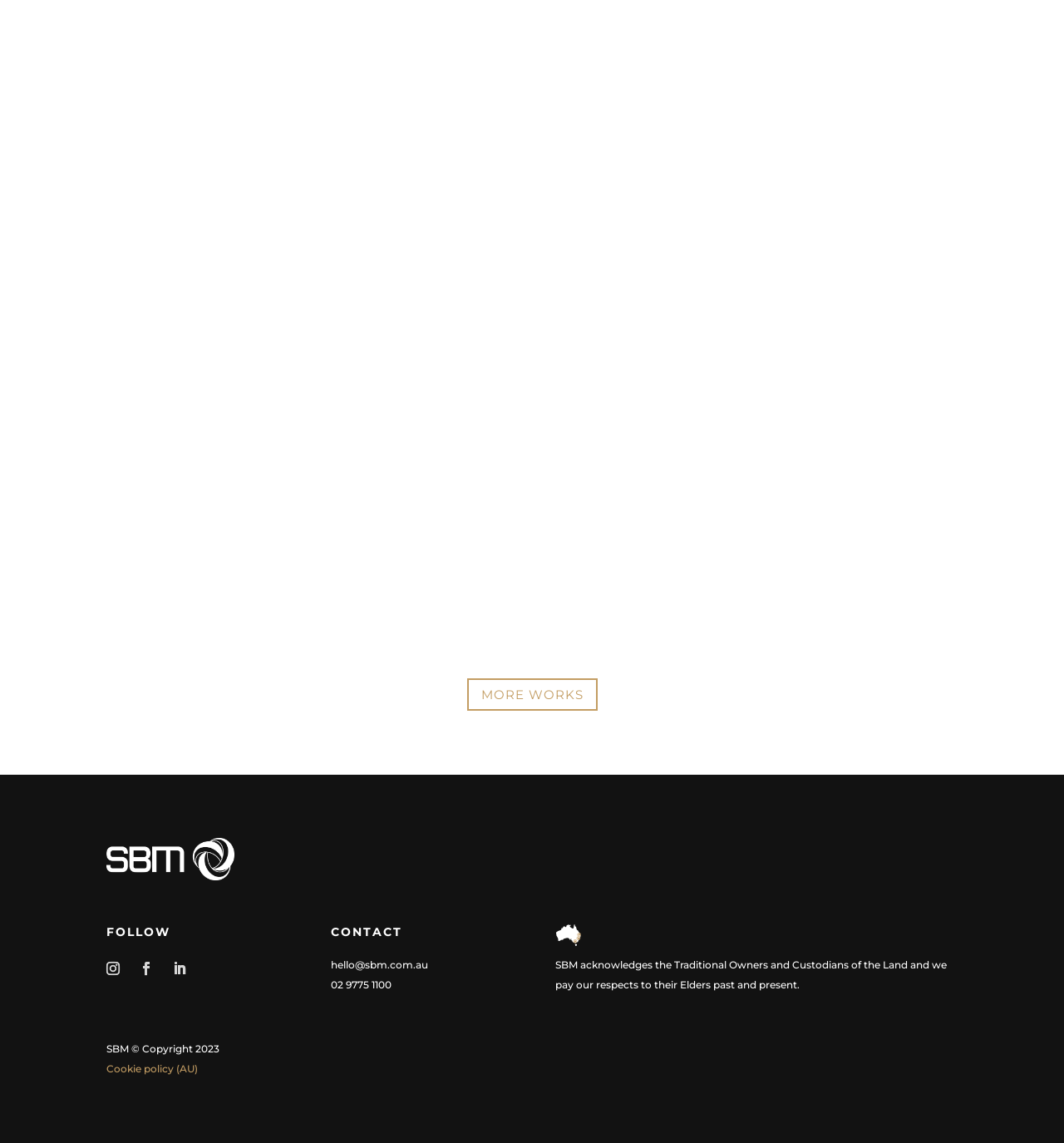Based on the element description: "More Works", identify the bounding box coordinates for this UI element. The coordinates must be four float numbers between 0 and 1, listed as [left, top, right, bottom].

[0.439, 0.594, 0.561, 0.622]